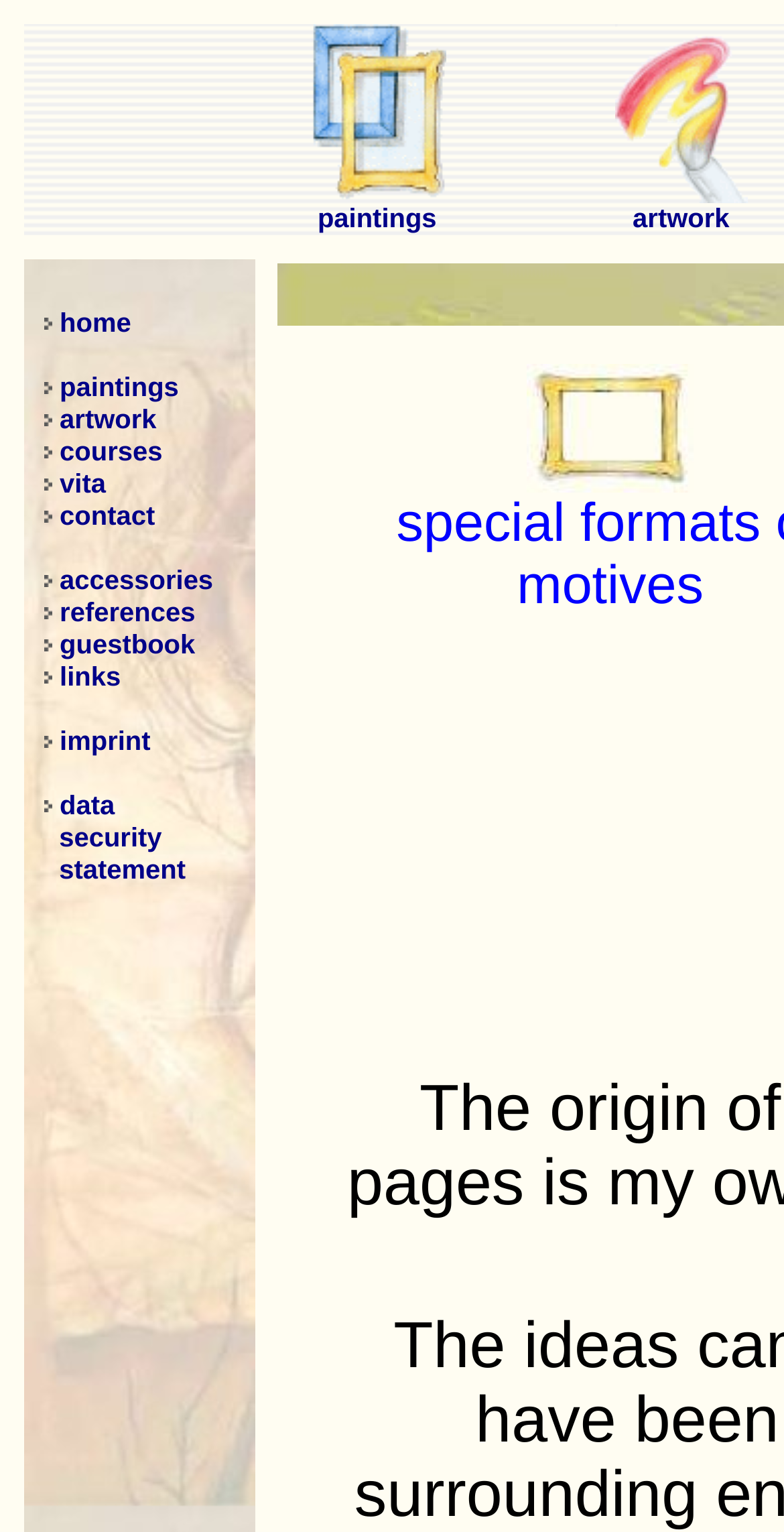Please identify the bounding box coordinates of the area that needs to be clicked to fulfill the following instruction: "check courses."

[0.076, 0.285, 0.207, 0.304]